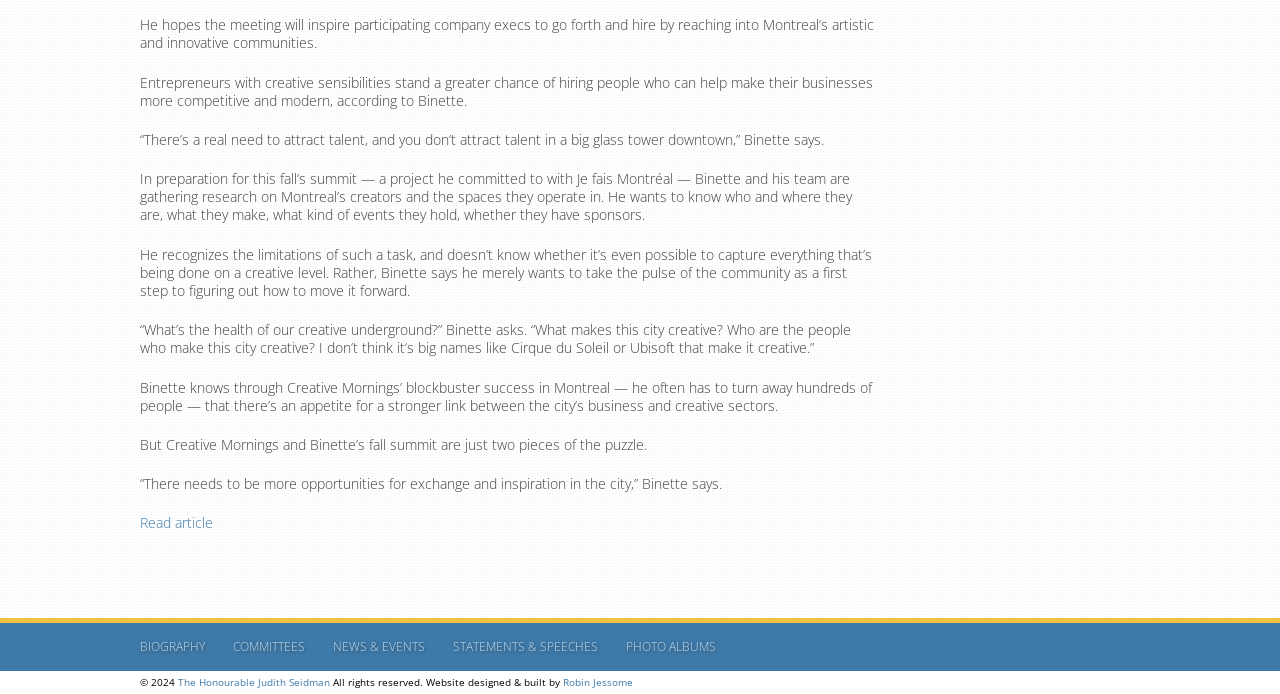Identify the bounding box coordinates of the section that should be clicked to achieve the task described: "Read the article".

[0.109, 0.74, 0.166, 0.767]